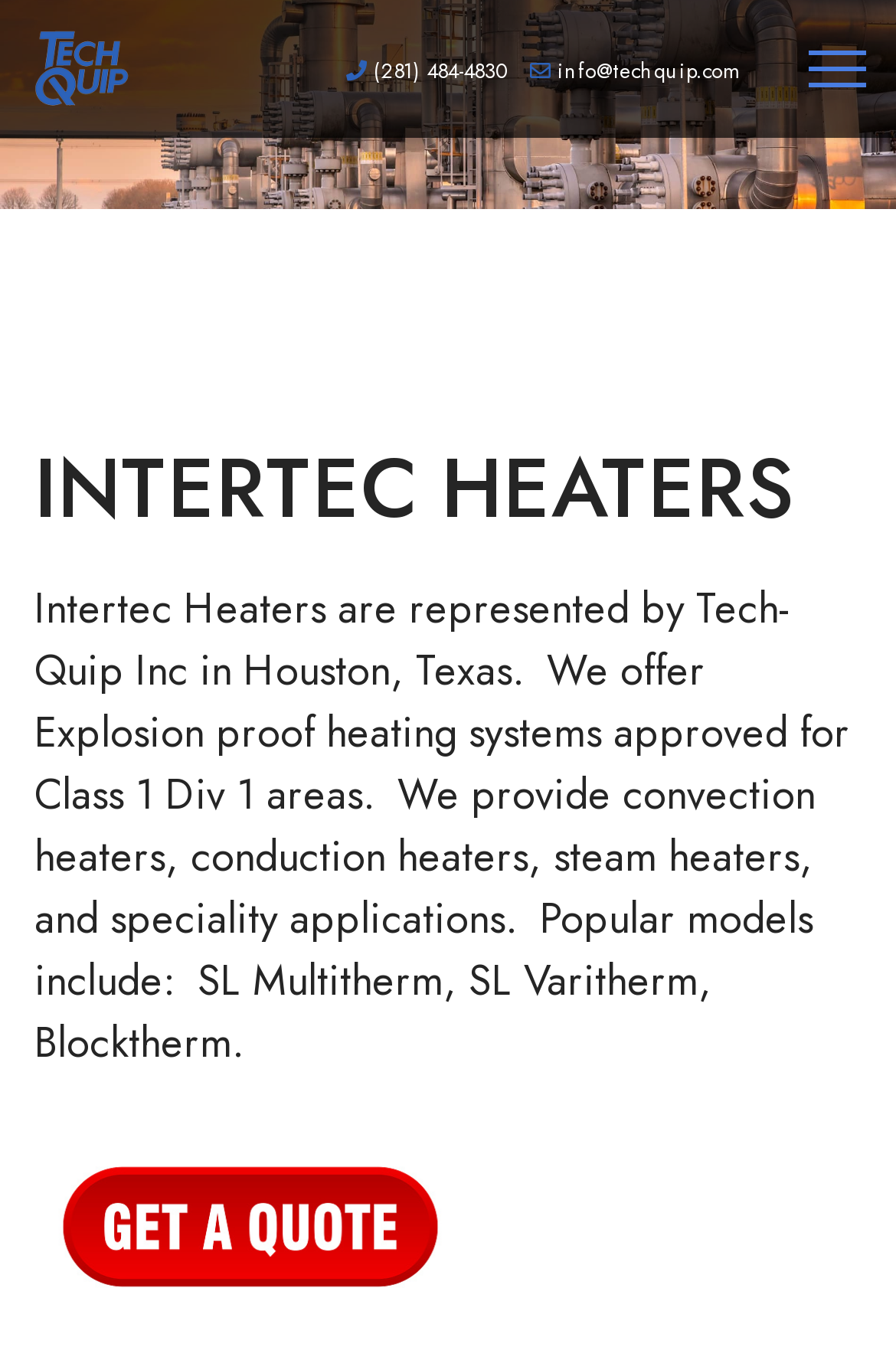What types of heating systems are approved for Class 1 Div 1 areas?
Answer briefly with a single word or phrase based on the image.

Explosion proof heating systems